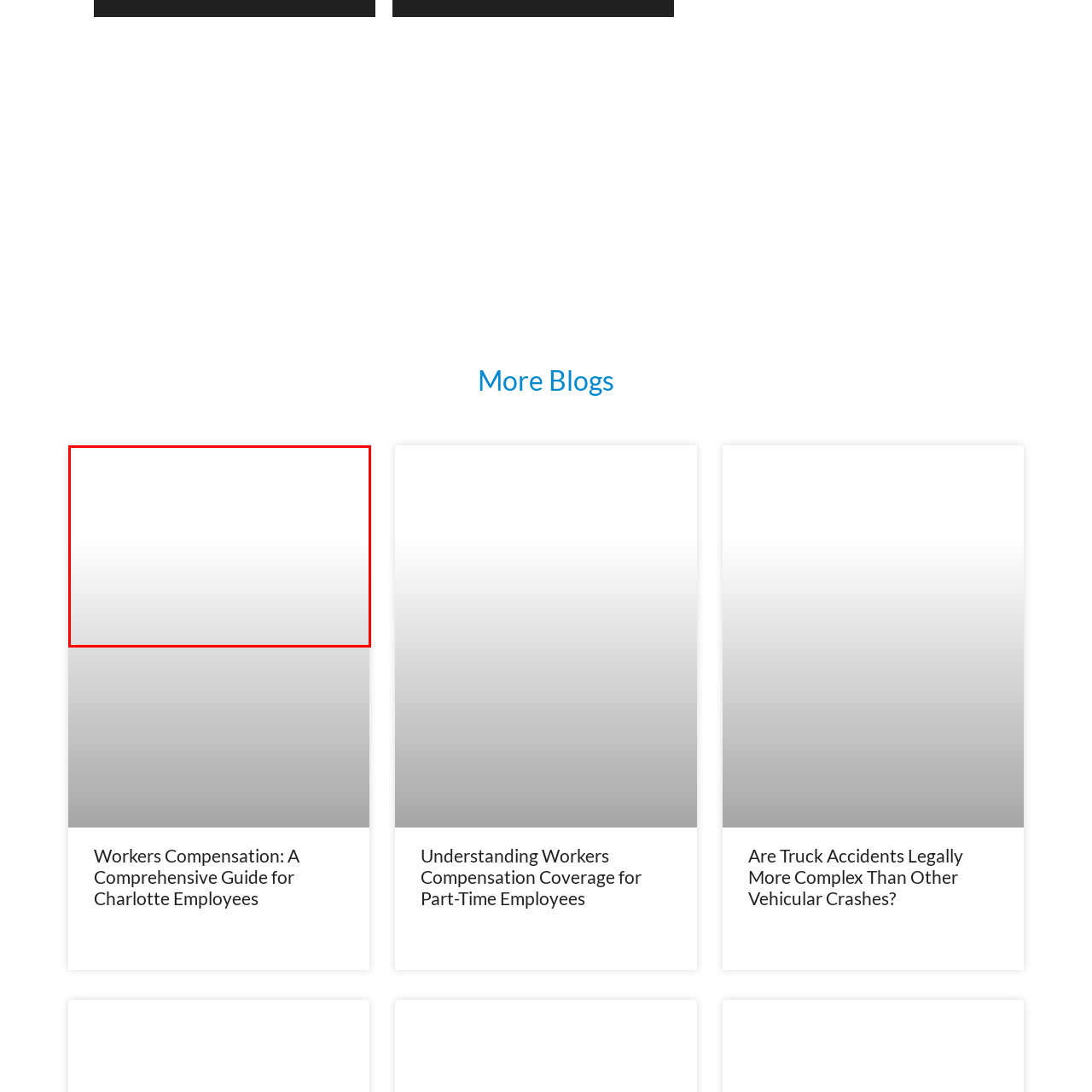What is the tone of the article?
Focus on the area within the red boundary in the image and answer the question with one word or a short phrase.

compassionate